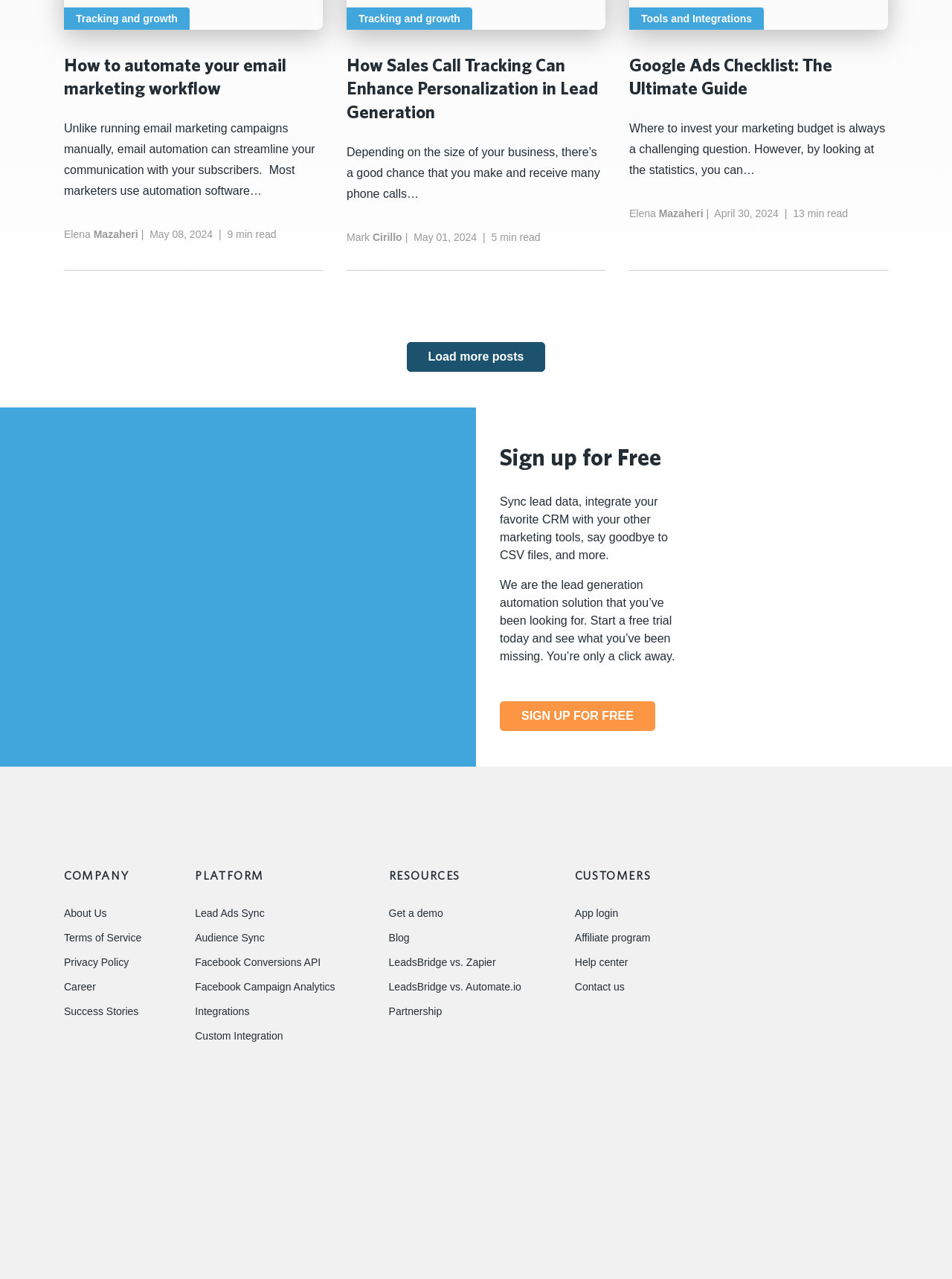Please provide a brief answer to the following inquiry using a single word or phrase:
What is the topic of the first article?

Email marketing workflow